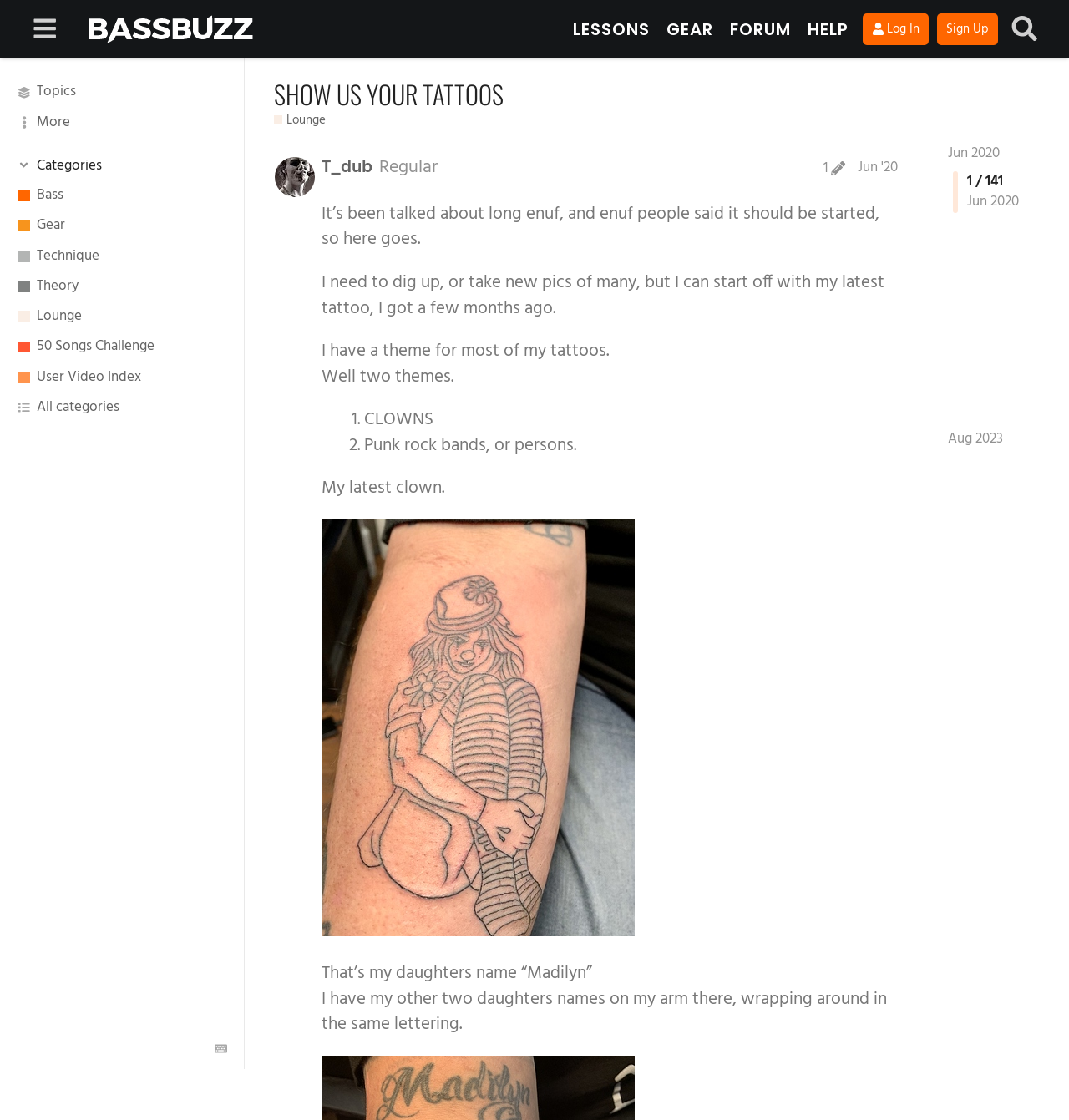Identify the bounding box coordinates for the region to click in order to carry out this instruction: "Click the 'Log In' button". Provide the coordinates using four float numbers between 0 and 1, formatted as [left, top, right, bottom].

[0.807, 0.012, 0.868, 0.04]